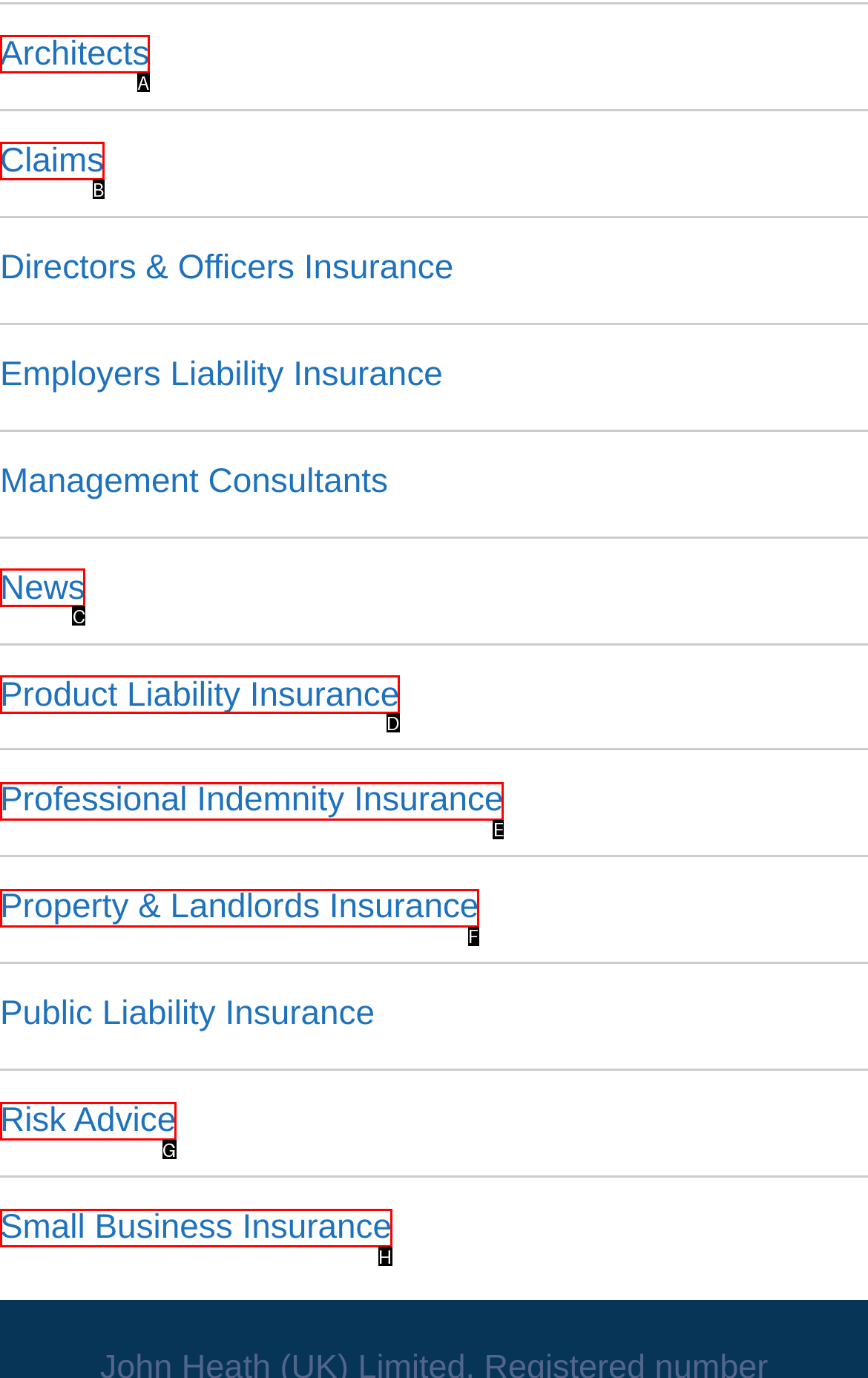Choose the letter that best represents the description: Claims. Answer with the letter of the selected choice directly.

B